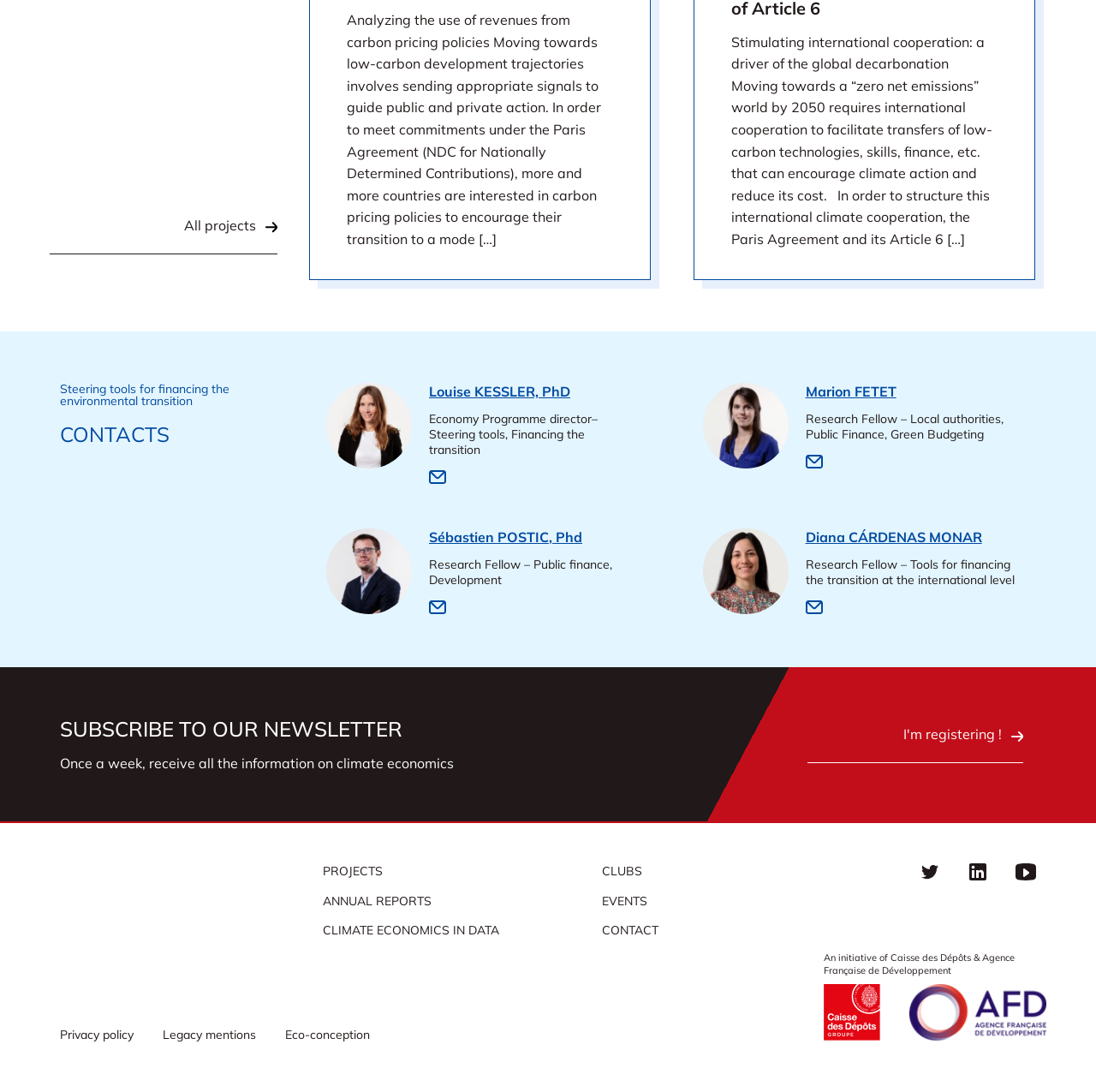Determine the bounding box coordinates of the clickable element to achieve the following action: 'Check the annual reports'. Provide the coordinates as four float values between 0 and 1, formatted as [left, top, right, bottom].

[0.294, 0.818, 0.394, 0.832]